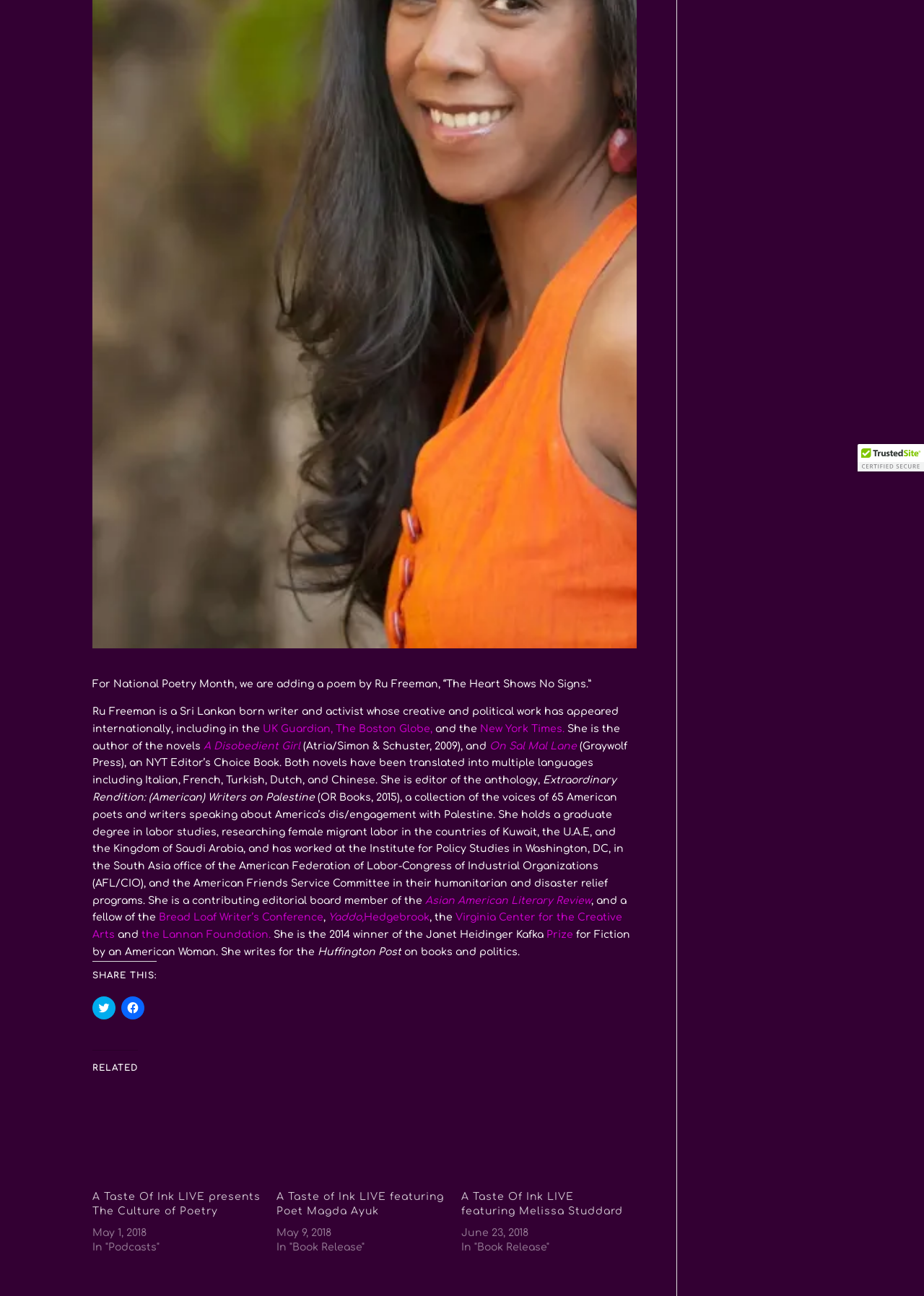Find and provide the bounding box coordinates for the UI element described with: "Prize".

[0.591, 0.717, 0.62, 0.726]